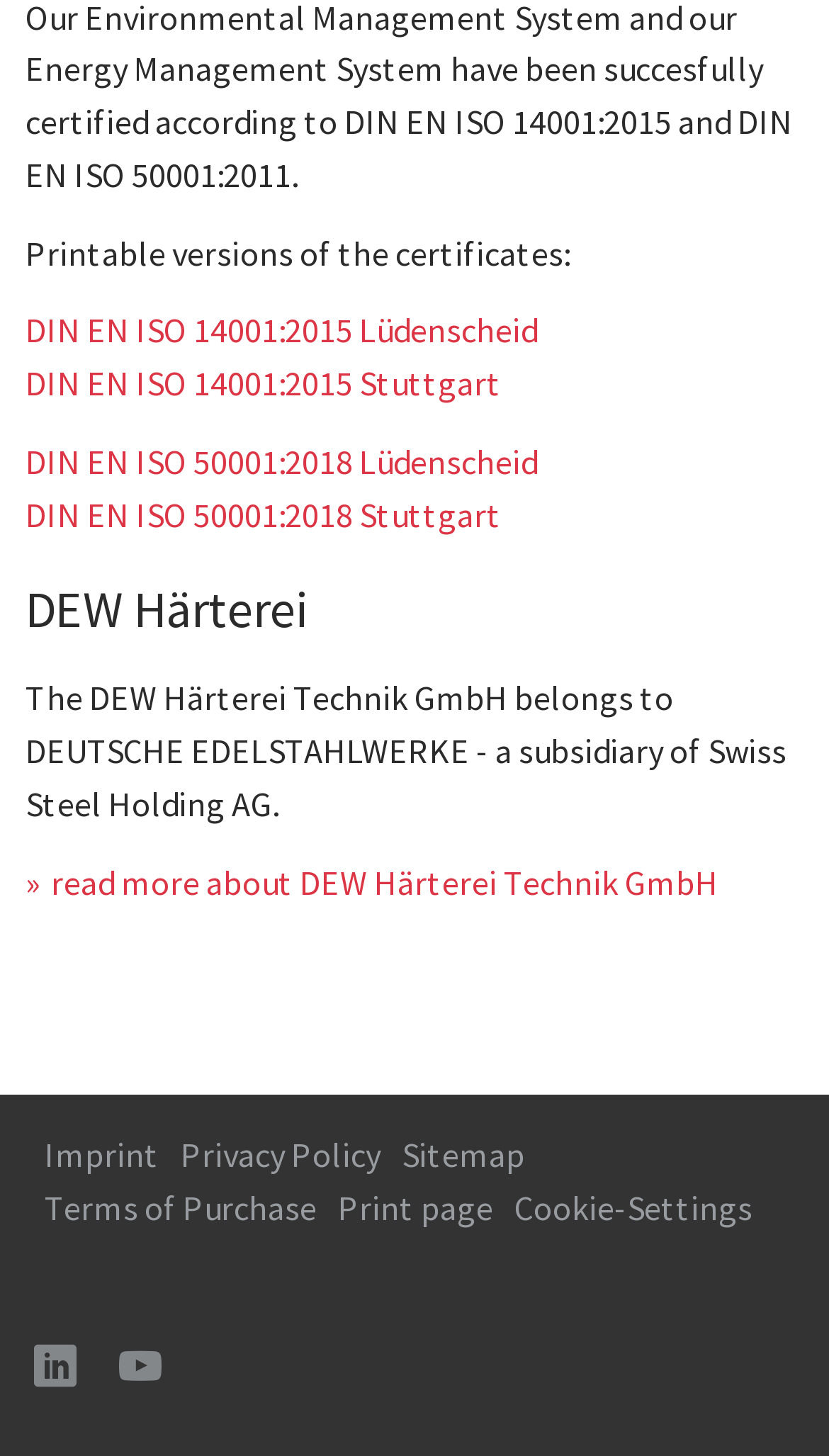How many links are there in the footer?
Please give a detailed and elaborate explanation in response to the question.

I counted the links in the footer section, which are 'Imprint', 'Privacy Policy', 'Sitemap', 'Terms of Purchase', 'Print page', 'Cookie-Settings', and 'LinkedIn' and 'YouTube' social media links, totaling 7 links.